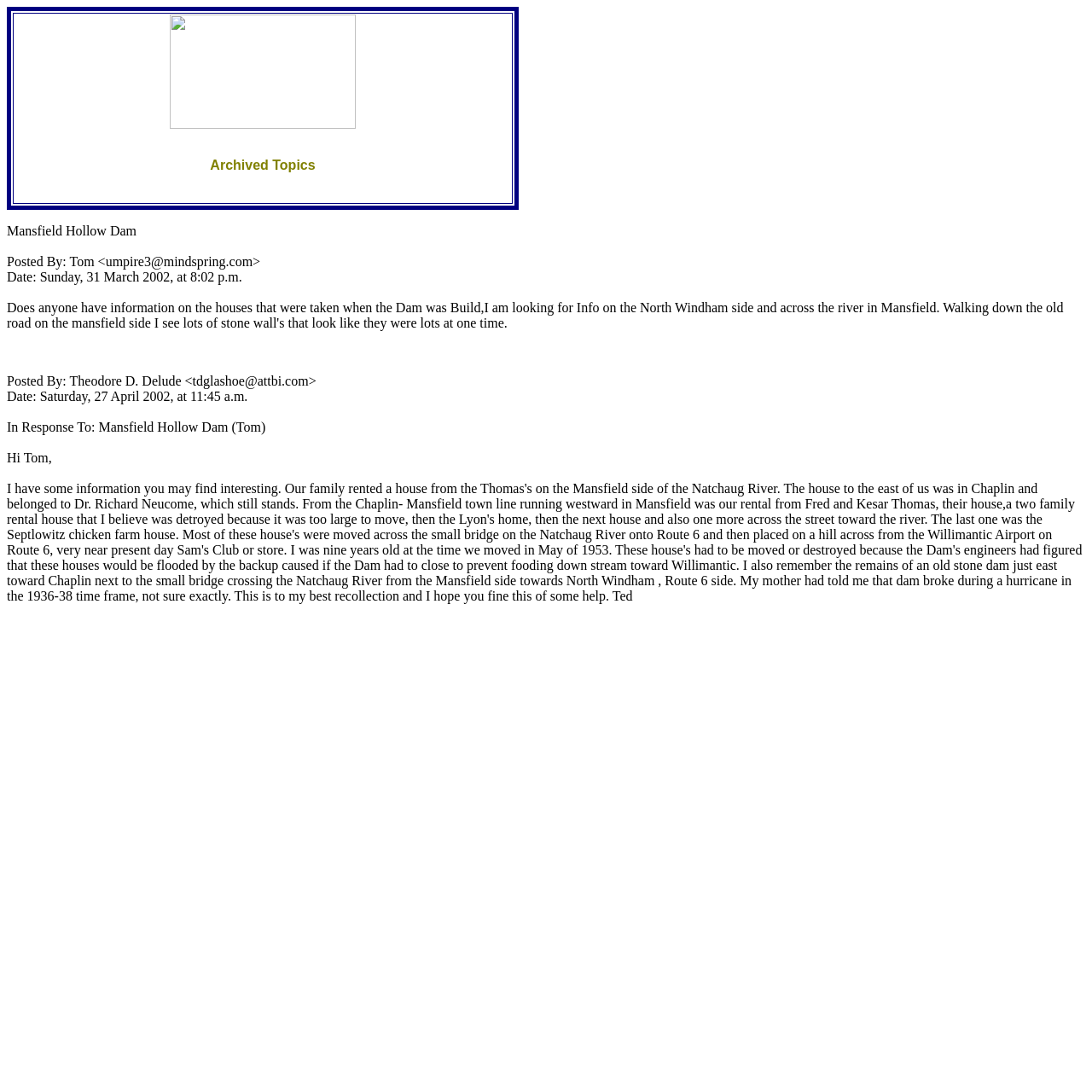What is the topic of the archived discussion?
Examine the image and provide an in-depth answer to the question.

The topic of the archived discussion can be determined by looking at the text 'Archived Topics ' in the LayoutTableCell element, which is accompanied by an image. The text 'Mansfield Hollow Dam' appears as a separate StaticText element, suggesting that it is the topic of the archived discussion.